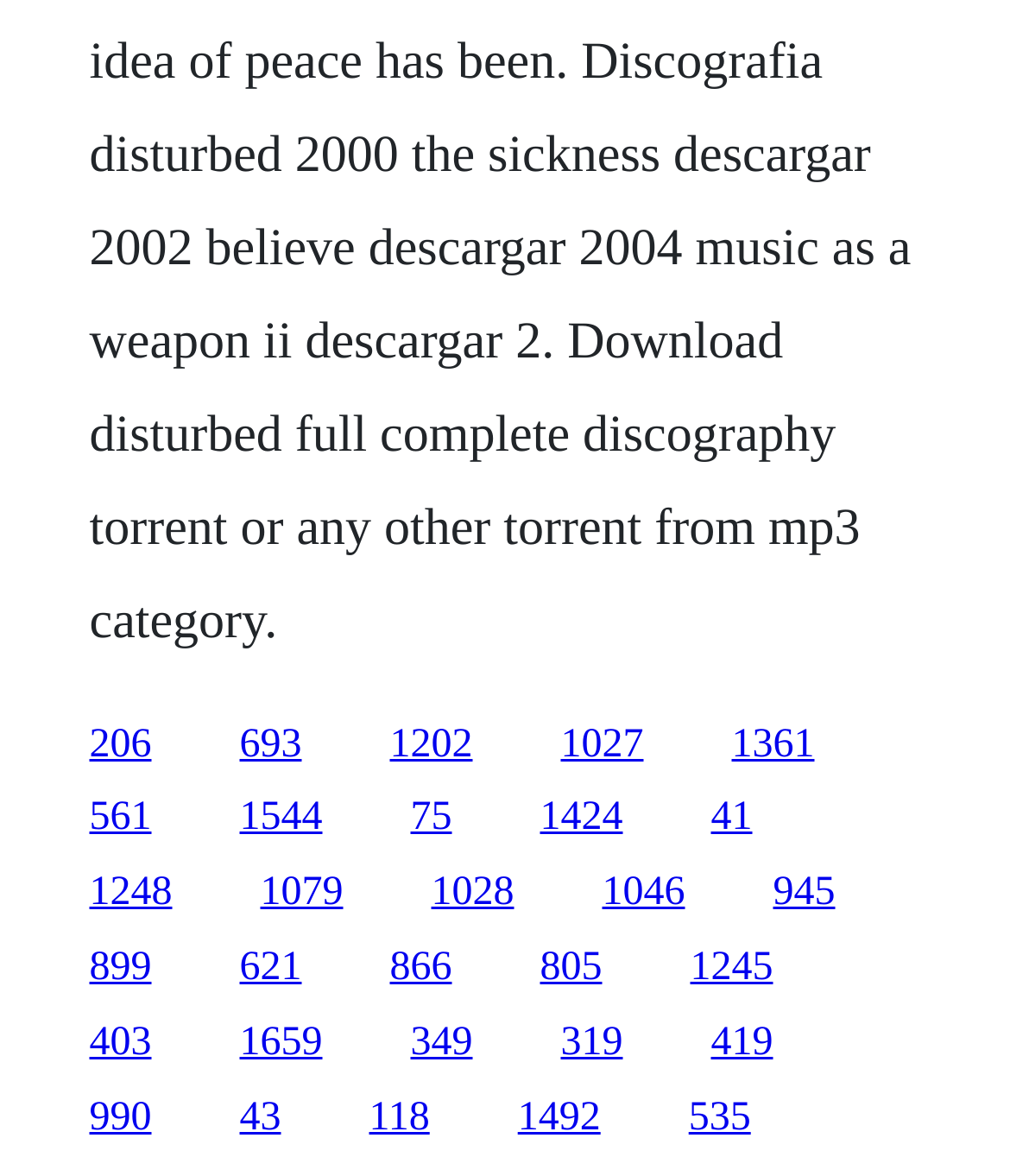What is the horizontal position of the last link?
Based on the image content, provide your answer in one word or a short phrase.

Right